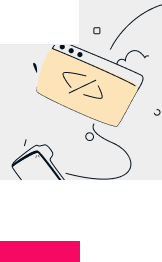Compose a detailed narrative for the image.

The image features a stylized illustration of a web design scene, showcasing a laptop with an open screen displaying abstract design elements. The laptop is rendered in soft hues, suggesting a creative and user-friendly interface. Below the laptop, a smartphone is depicted, further emphasizing the theme of digital design and customization. This graphic likely represents the services offered by the website "Chaudhery.com," which focuses on various web development solutions, including Shopify customization and WordPress development. The playful design elements around the devices evoke a sense of innovation and modernity, inviting visitors to explore more about creating customized websites.